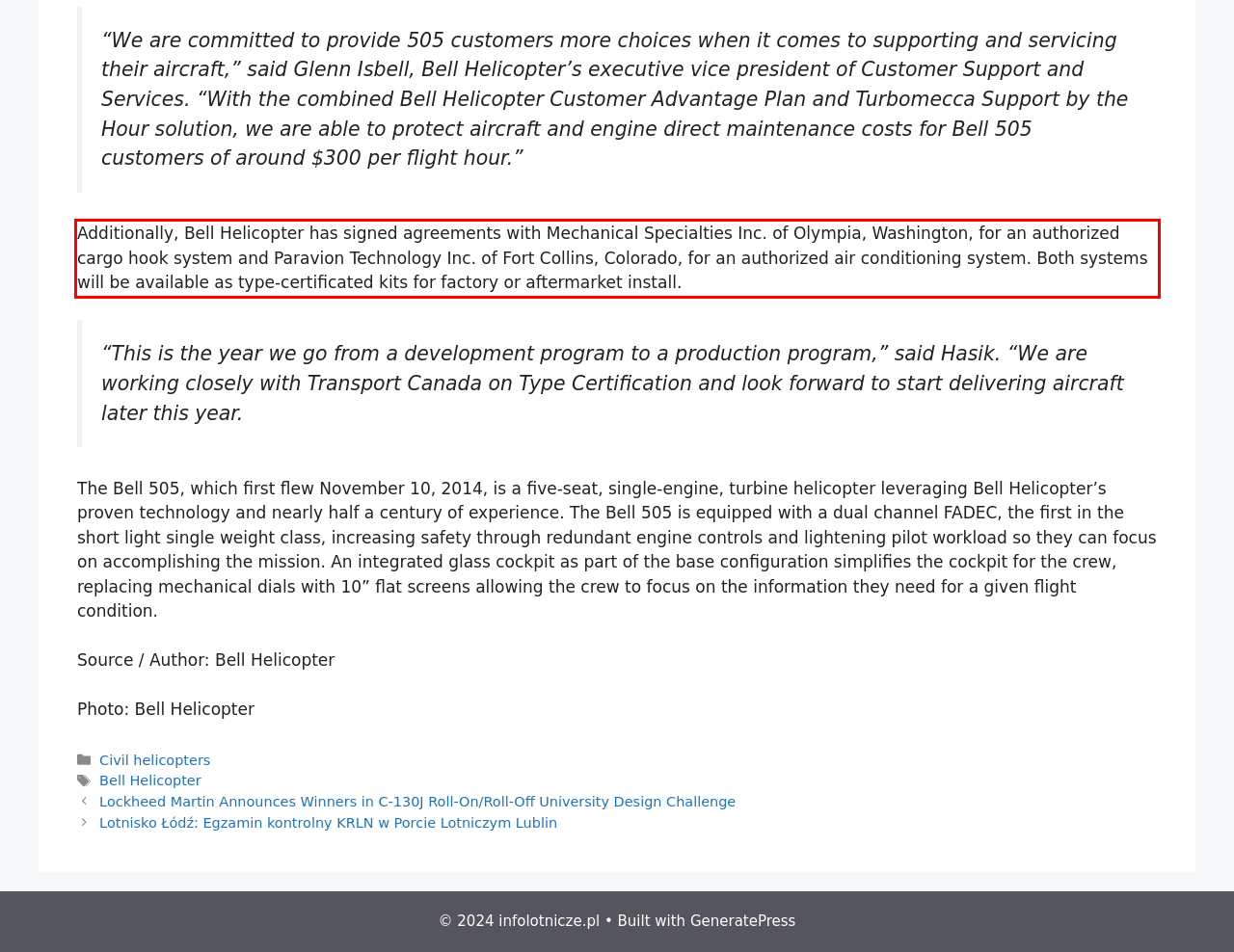Identify the text within the red bounding box on the webpage screenshot and generate the extracted text content.

Additionally, Bell Helicopter has signed agreements with Mechanical Specialties Inc. of Olympia, Washington, for an authorized cargo hook system and Paravion Technology Inc. of Fort Collins, Colorado, for an authorized air conditioning system. Both systems will be available as type-certificated kits for factory or aftermarket install.